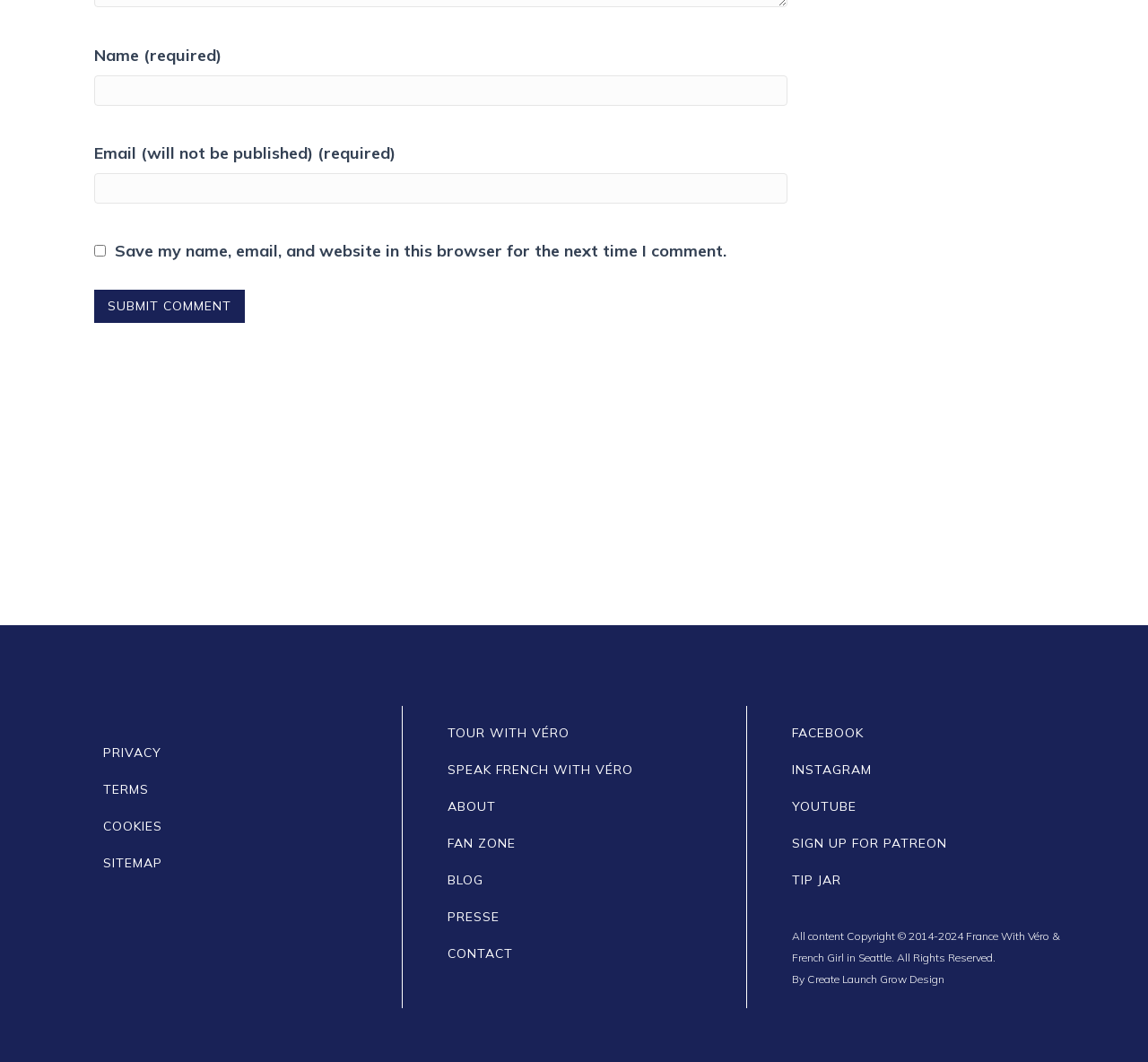What is the name of the YouTube series?
Provide a one-word or short-phrase answer based on the image.

French and Entrepreneur